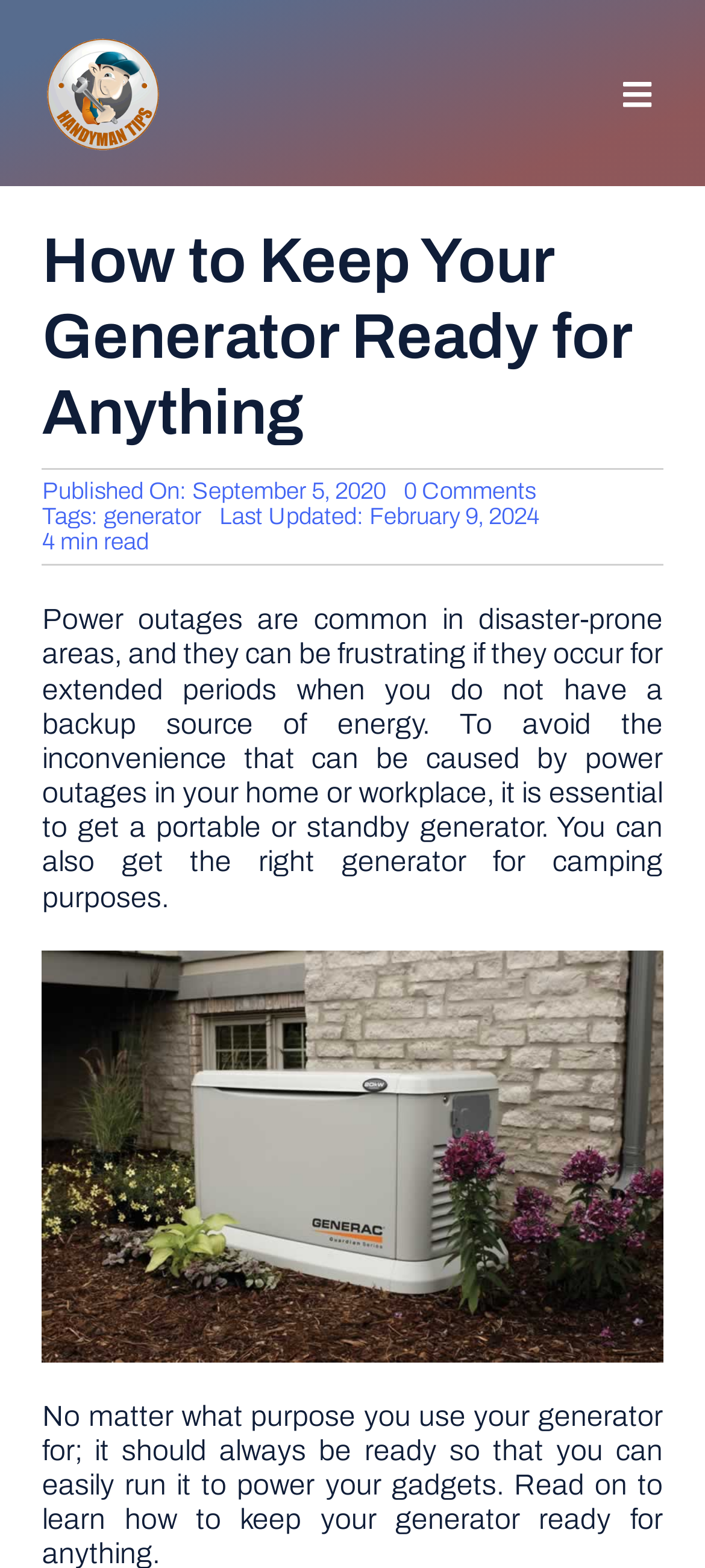Offer a comprehensive description of the webpage’s content and structure.

The webpage is about preparing a generator for emergency situations, specifically power outages in disaster-prone areas. At the top left, there is a logo of "Handyman tips" with a link to the website. 

On the top right, there is a navigation menu with a toggle button. Below the logo, there is a main heading "How to Keep Your Generator Ready for Anything" that spans almost the entire width of the page. 

Underneath the heading, there is a publication date "September 5, 2020" and a link to comments section with zero comments. Next to the publication date, there are tags, including "generator", and a last updated date "February 9, 2024". 

On the same line, there is an estimated reading time of 4 minutes. Below these details, there is a paragraph of text that explains the importance of having a backup source of energy, such as a portable or standby generator, to avoid inconvenience caused by power outages. 

Below the text, there is a large image related to the topic, taking up most of the page width. At the bottom right, there is a "Go to Top" link with an arrow icon, allowing users to quickly navigate back to the top of the page.